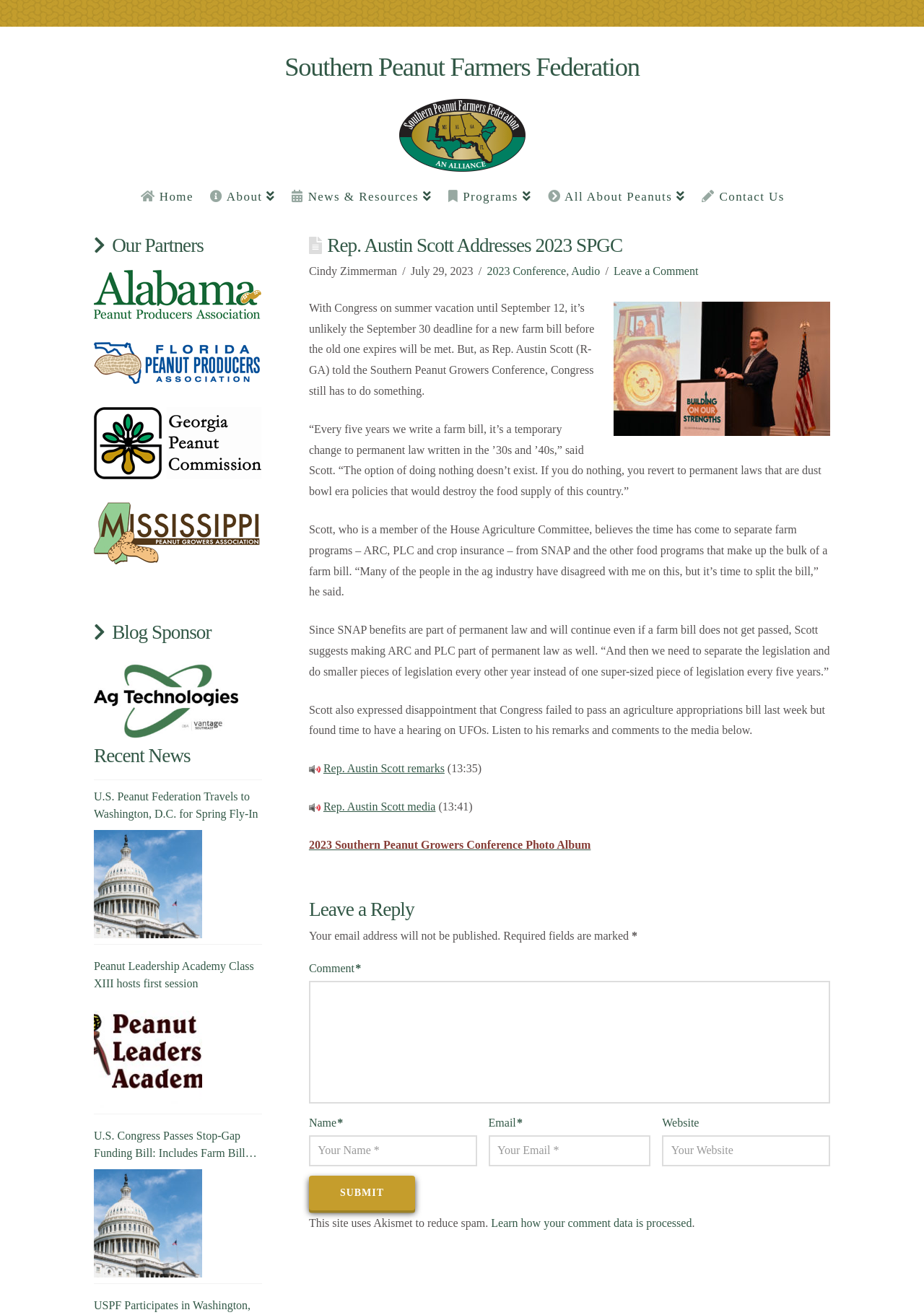Please determine the bounding box coordinates for the element that should be clicked to follow these instructions: "Submit the comment".

[0.334, 0.894, 0.449, 0.921]